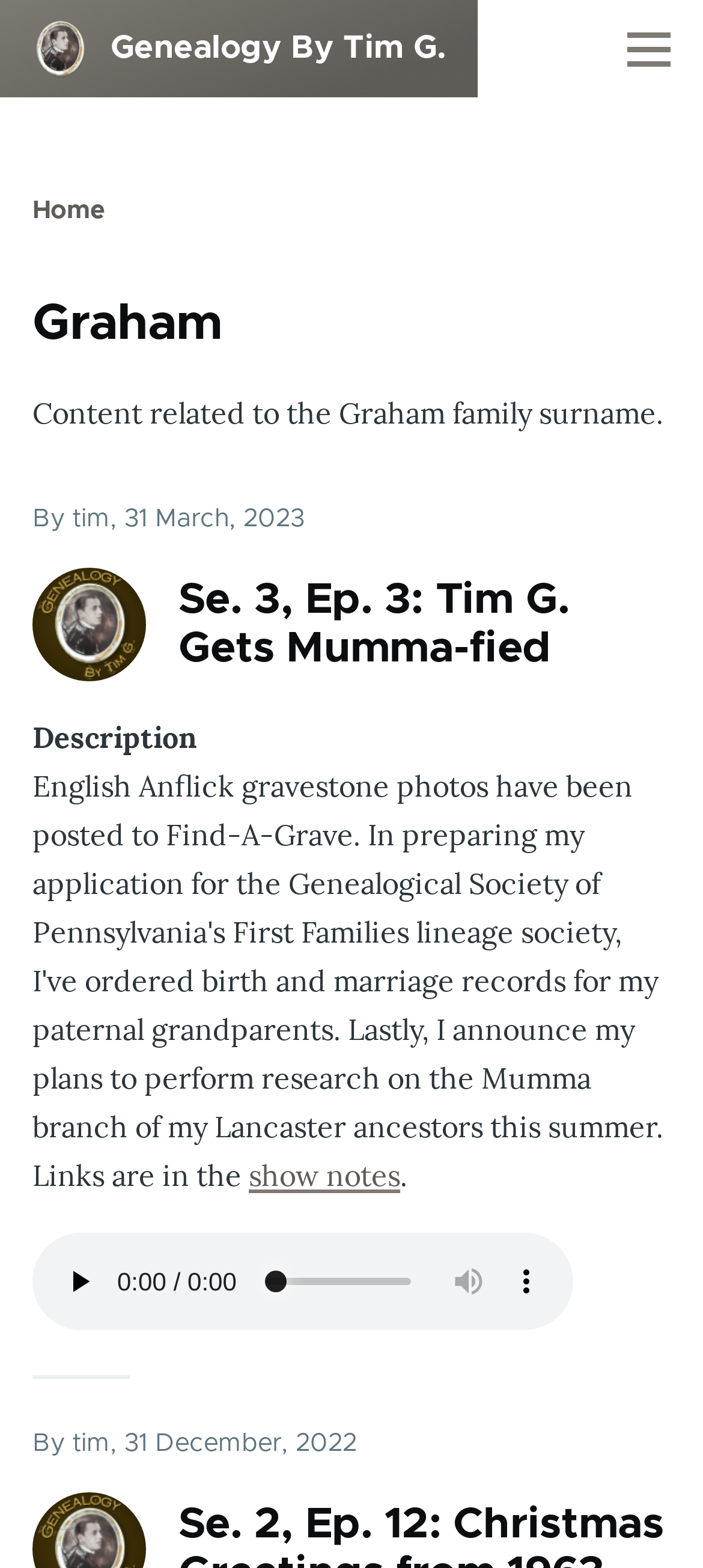Provide a brief response to the question below using a single word or phrase: 
What type of media is present on the webpage?

Audio